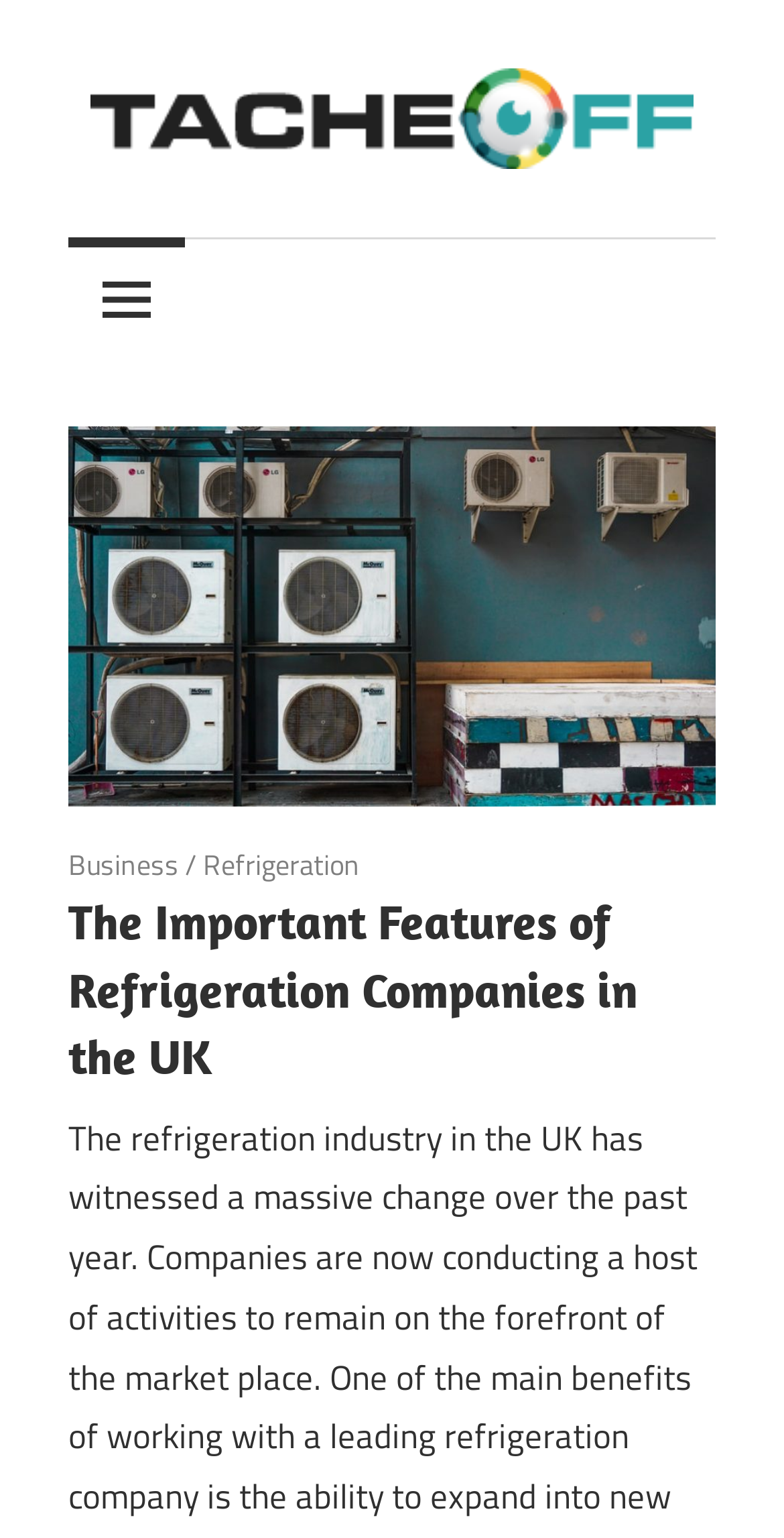Predict the bounding box of the UI element that fits this description: "Tache Off".

[0.087, 0.12, 0.31, 0.244]